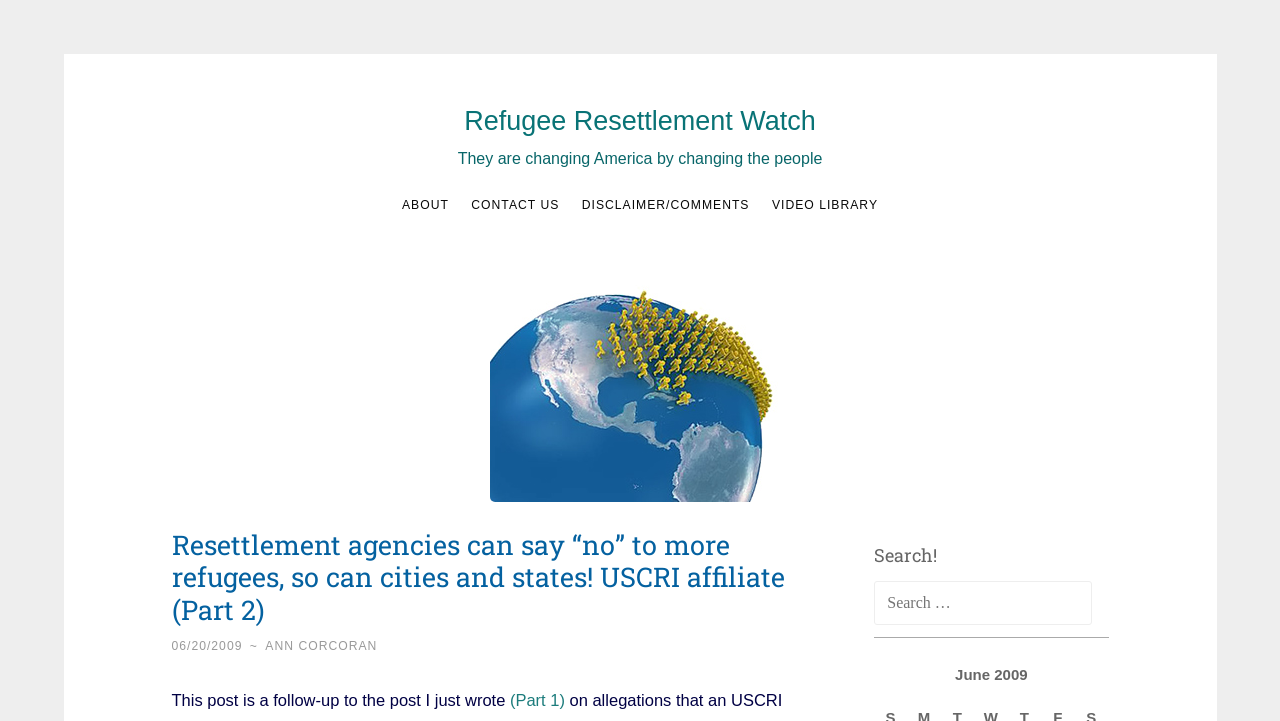Provide a one-word or brief phrase answer to the question:
Who is the author of this post?

ANN CORCORAN